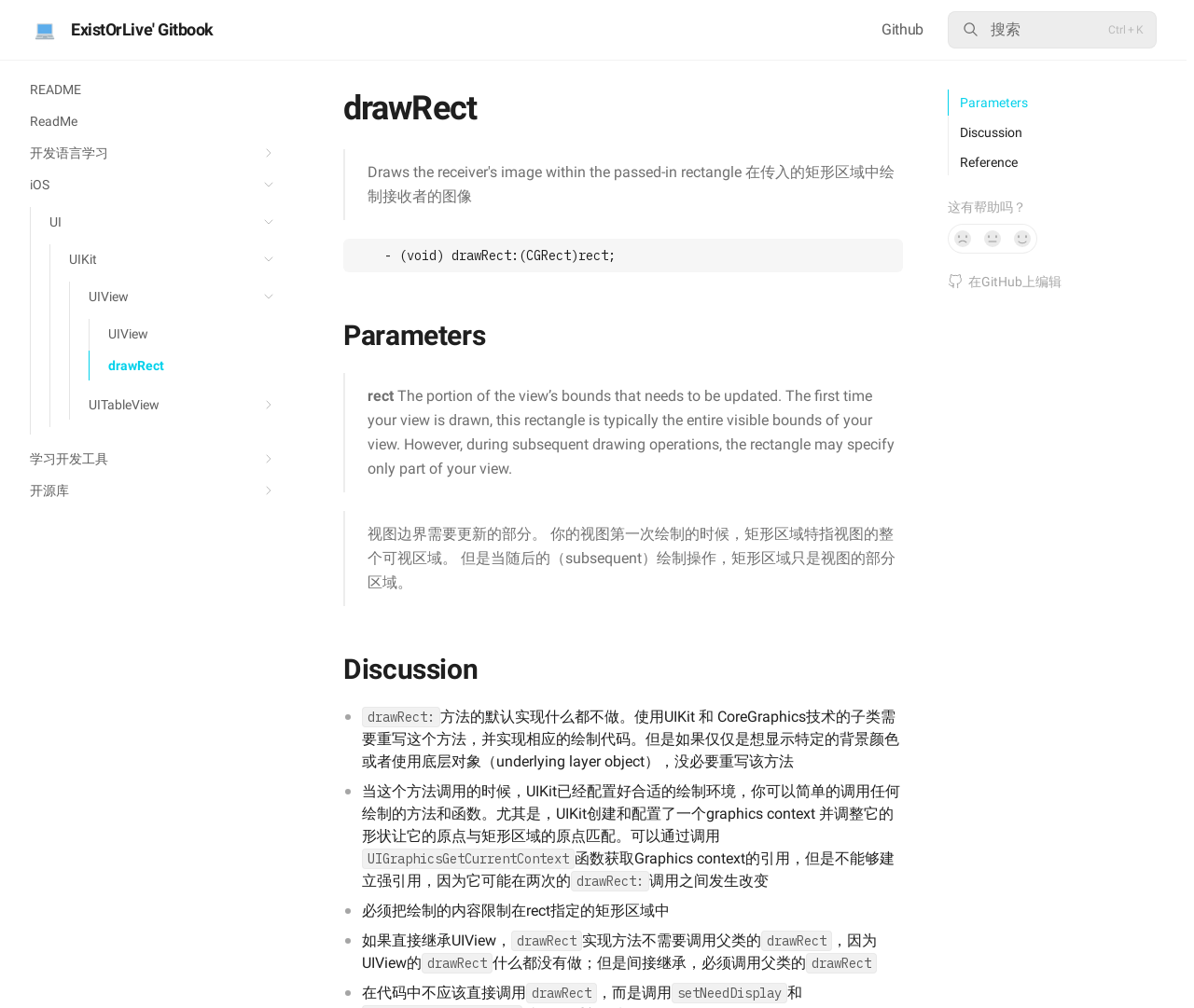From the screenshot, find the bounding box of the UI element matching this description: "搜索Ctrl + K". Supply the bounding box coordinates in the form [left, top, right, bottom], each a float between 0 and 1.

[0.794, 0.011, 0.969, 0.048]